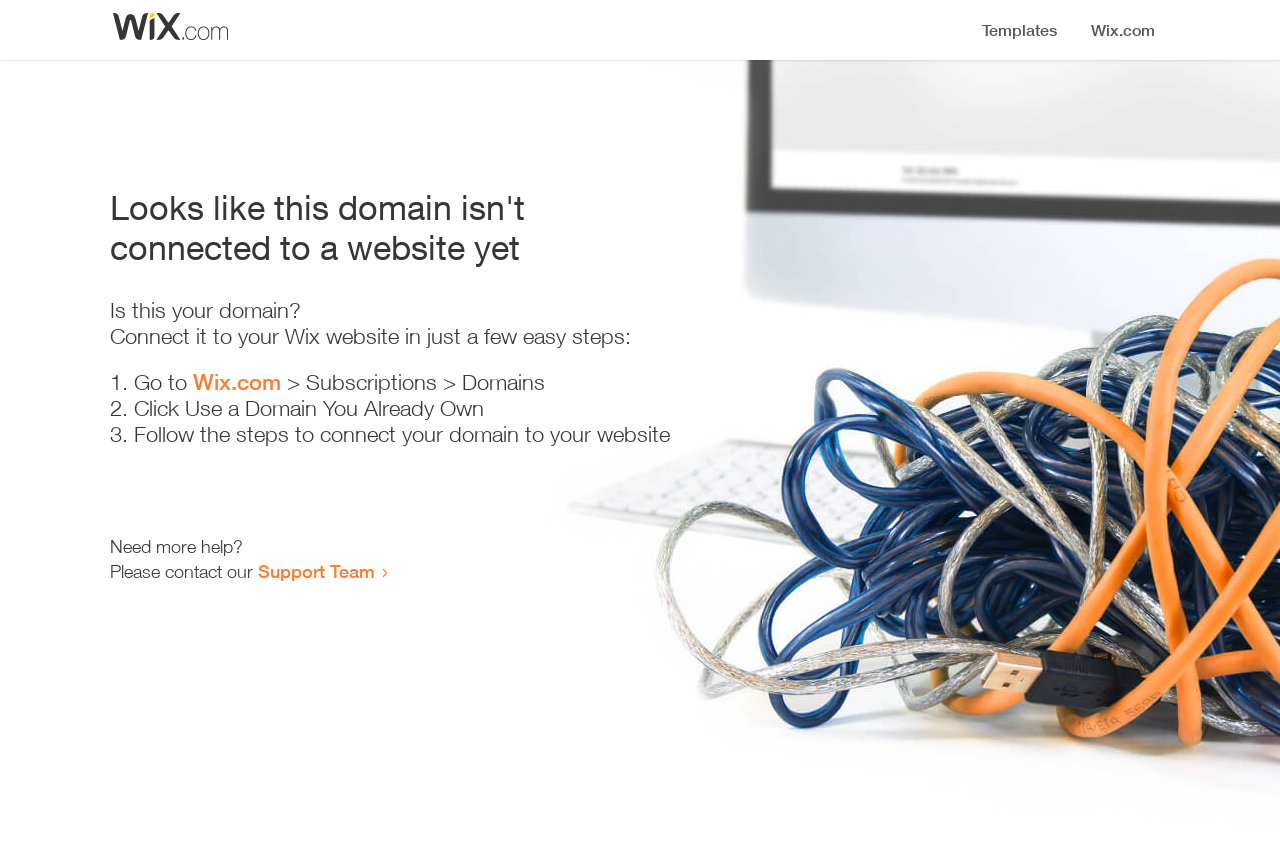Utilize the details in the image to give a detailed response to the question: What should I do to connect my domain?

The webpage provides a list of steps to connect the domain, and the last step is to 'Follow the steps to connect your domain to your website', indicating that I should follow the provided steps to connect my domain.